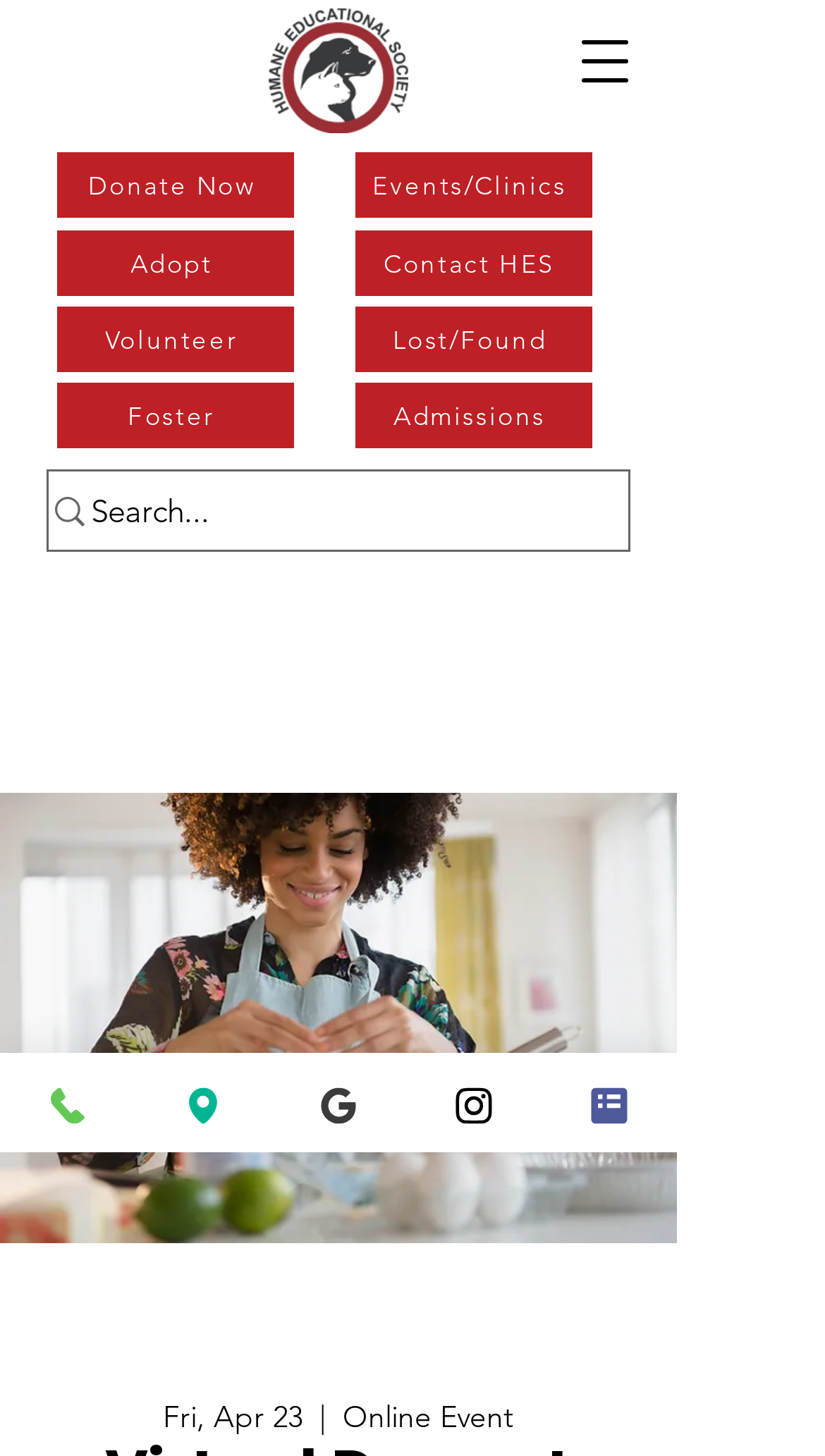Locate the bounding box coordinates of the clickable region necessary to complete the following instruction: "View Instagram". Provide the coordinates in the format of four float numbers between 0 and 1, i.e., [left, top, right, bottom].

[0.492, 0.723, 0.656, 0.791]